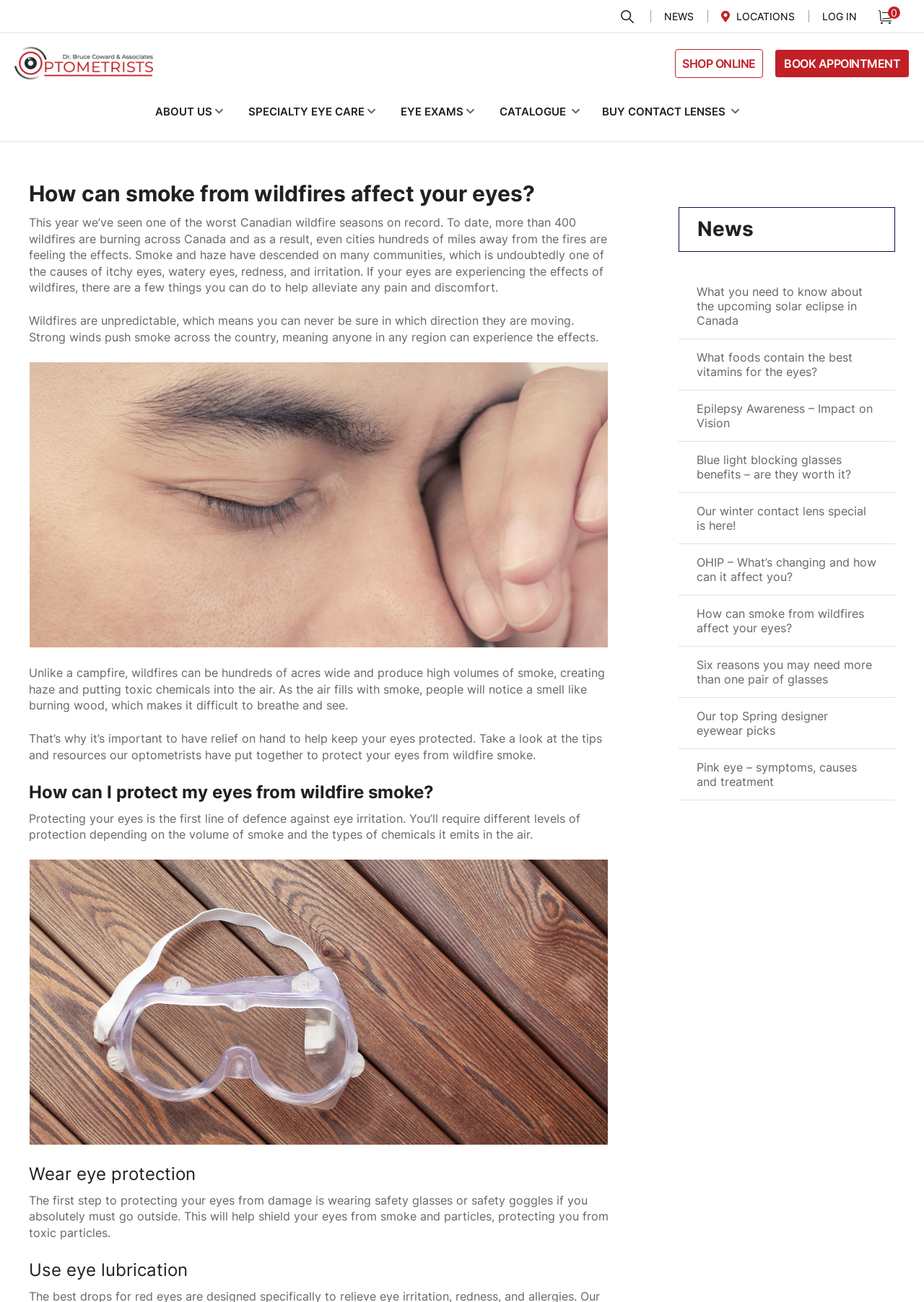Could you highlight the region that needs to be clicked to execute the instruction: "Enter your name"?

None